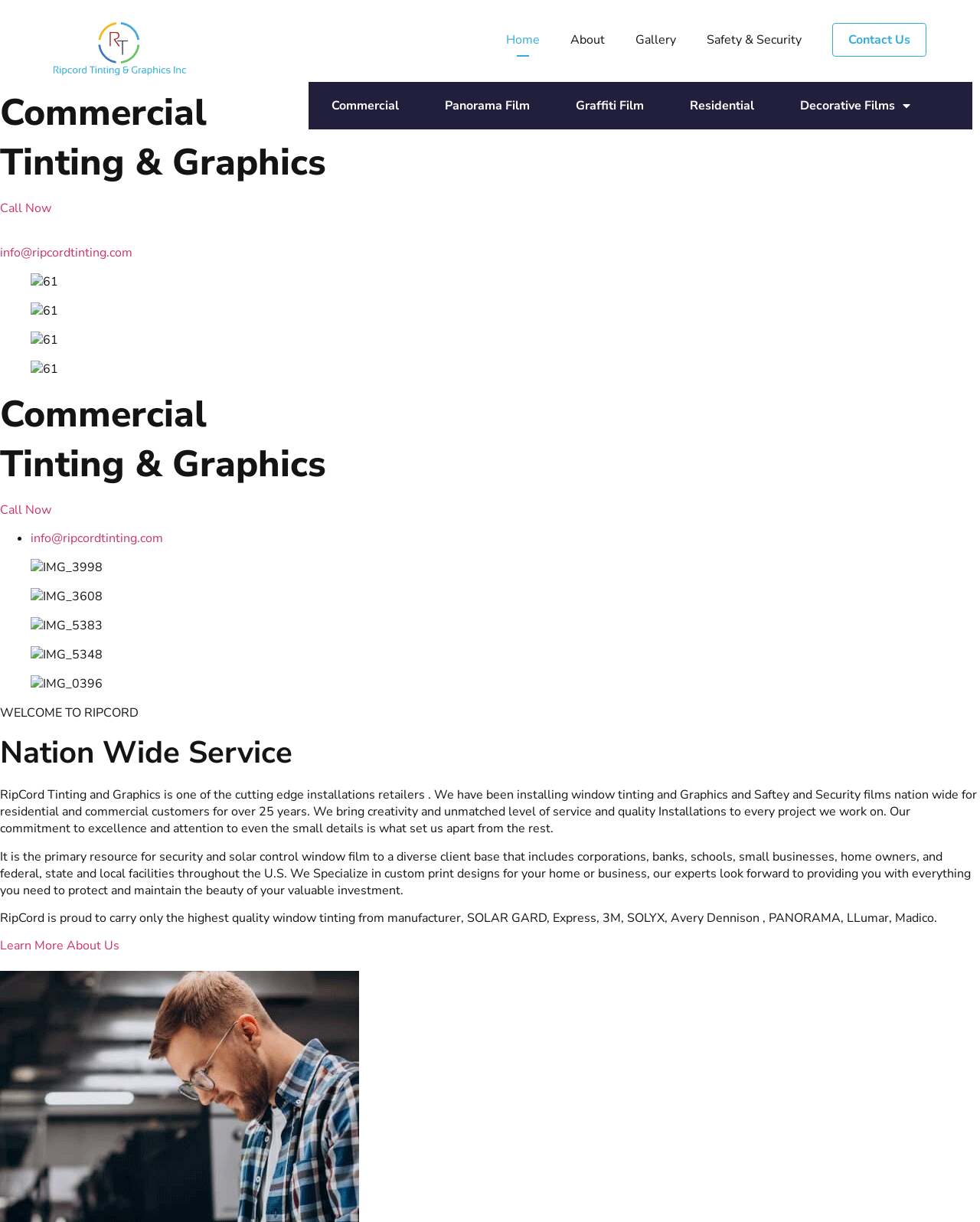Please provide a brief answer to the following inquiry using a single word or phrase:
What type of services does RipCord provide?

Window tinting and Graphics